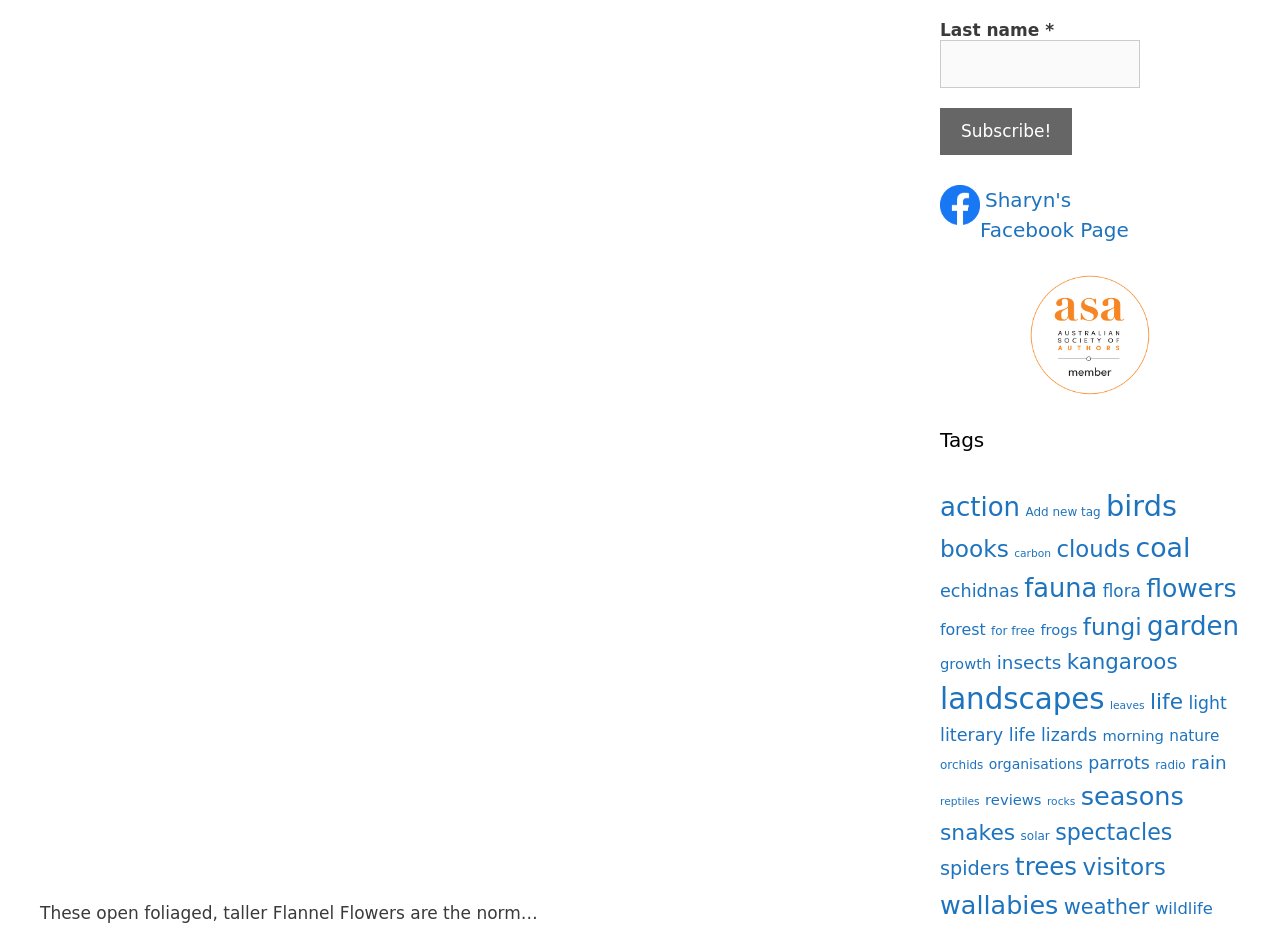Please determine the bounding box coordinates of the element's region to click in order to carry out the following instruction: "Subscribe". The coordinates should be four float numbers between 0 and 1, i.e., [left, top, right, bottom].

[0.734, 0.115, 0.838, 0.166]